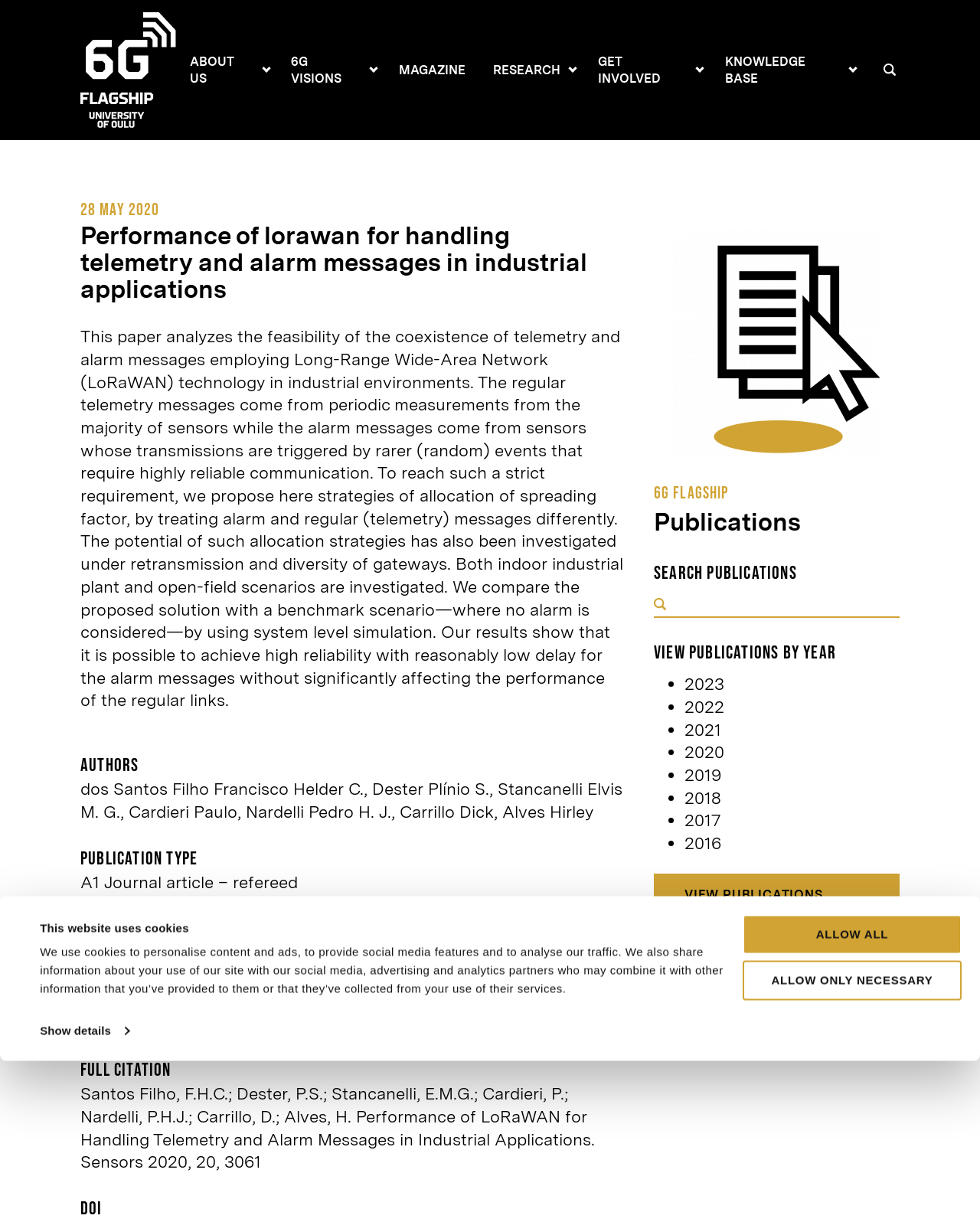Generate a thorough caption that explains the contents of the webpage.

This webpage is about a research paper titled "Performance of LoRaWAN for Handling Telemetry and Alarm Messages in Industrial Applications." The page has a prominent header section with a logo and a main menu that includes links to "About Us," "6G Visions," "Magazine," "Research," "Get Involved," and "Knowledge Base." 

Below the header, there is a search bar with a button and an image. On the top-right corner, there is a notification about the website using cookies, with options to "Allow Only Necessary" or "Allow All" cookies.

The main content of the page is divided into sections. The first section displays the title of the research paper, along with the authors' names and a brief abstract. The abstract explains the feasibility of using Long-Range Wide-Area Network (LoRaWAN) technology in industrial environments for handling telemetry and alarm messages.

The next section provides details about the publication, including the publication type, keywords, and the date of publication. The keywords include "Industrial IoT," "LoRa," "LoRaWAN," and "LPWAN." 

Further down, there is a section with links to view publications by year, ranging from 2016 to 2023. Each year is represented by a bullet point, and clicking on the year will likely display a list of publications from that year.

On the right side of the page, there is a sidebar with a heading "Publications" and a search bar to search for publications by keywords. Below the search bar, there are links to view publications by year, and a button to execute the search.